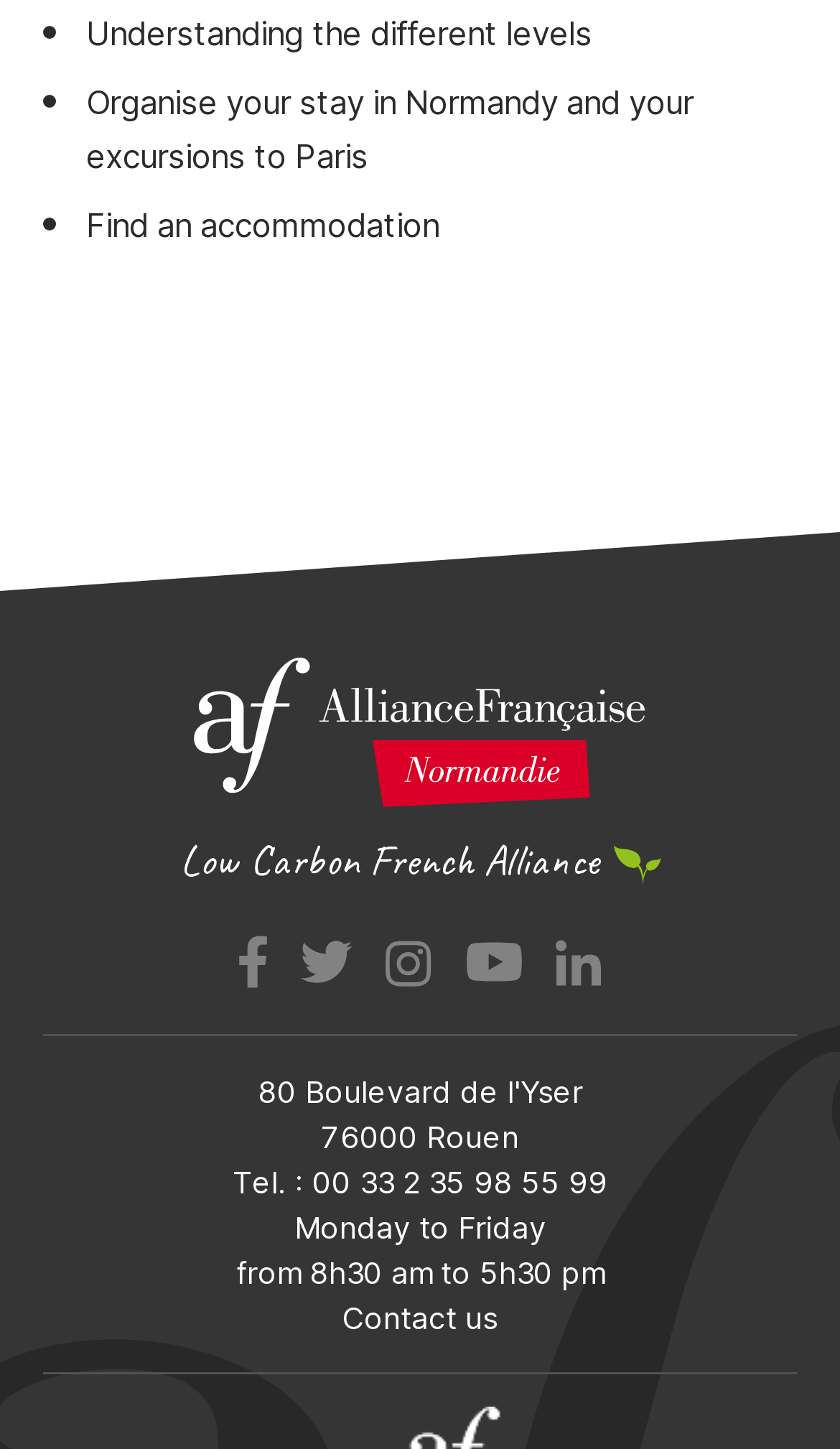What is the address of the organization?
Please provide a comprehensive answer based on the visual information in the image.

The address of the organization promoting Normandy tourism is 76000 Rouen, which is likely the location of their office or headquarters.